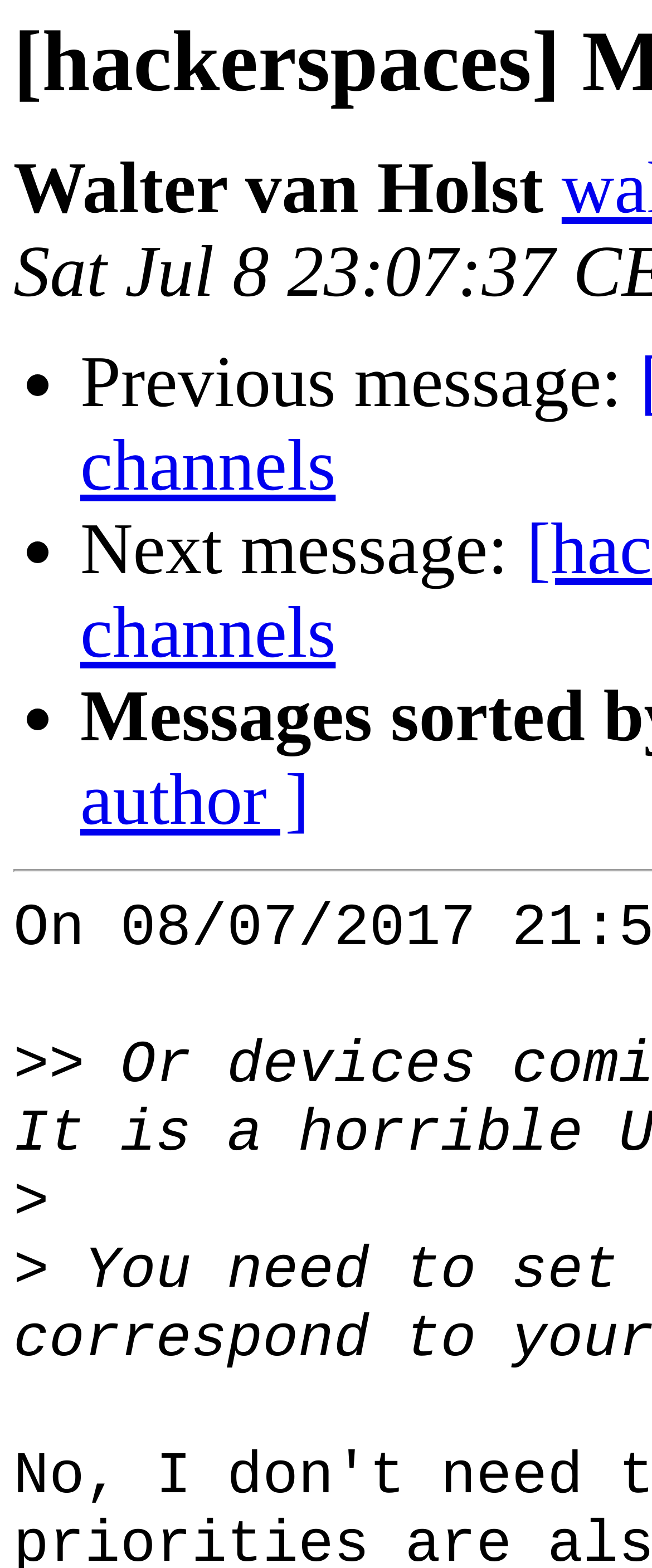Provide a thorough description of the webpage you see.

The webpage appears to be a chat interface, specifically a group chat channel within the Matrx platform, focused on hackerspaces. At the top, there is a prominent display of the username "Walter van Holst". 

Below the username, there are three bullet points, each with a brief description. The first bullet point is labeled "Previous message:", the second is "Next message:", and the third does not have a clear label. These bullet points are positioned in a vertical column, with the "Previous message:" at the top, followed by "Next message:", and then the unlabeled bullet point.

At the bottom of the page, there is a single line of text containing only a newline character, which may indicate a separator or a blank line.